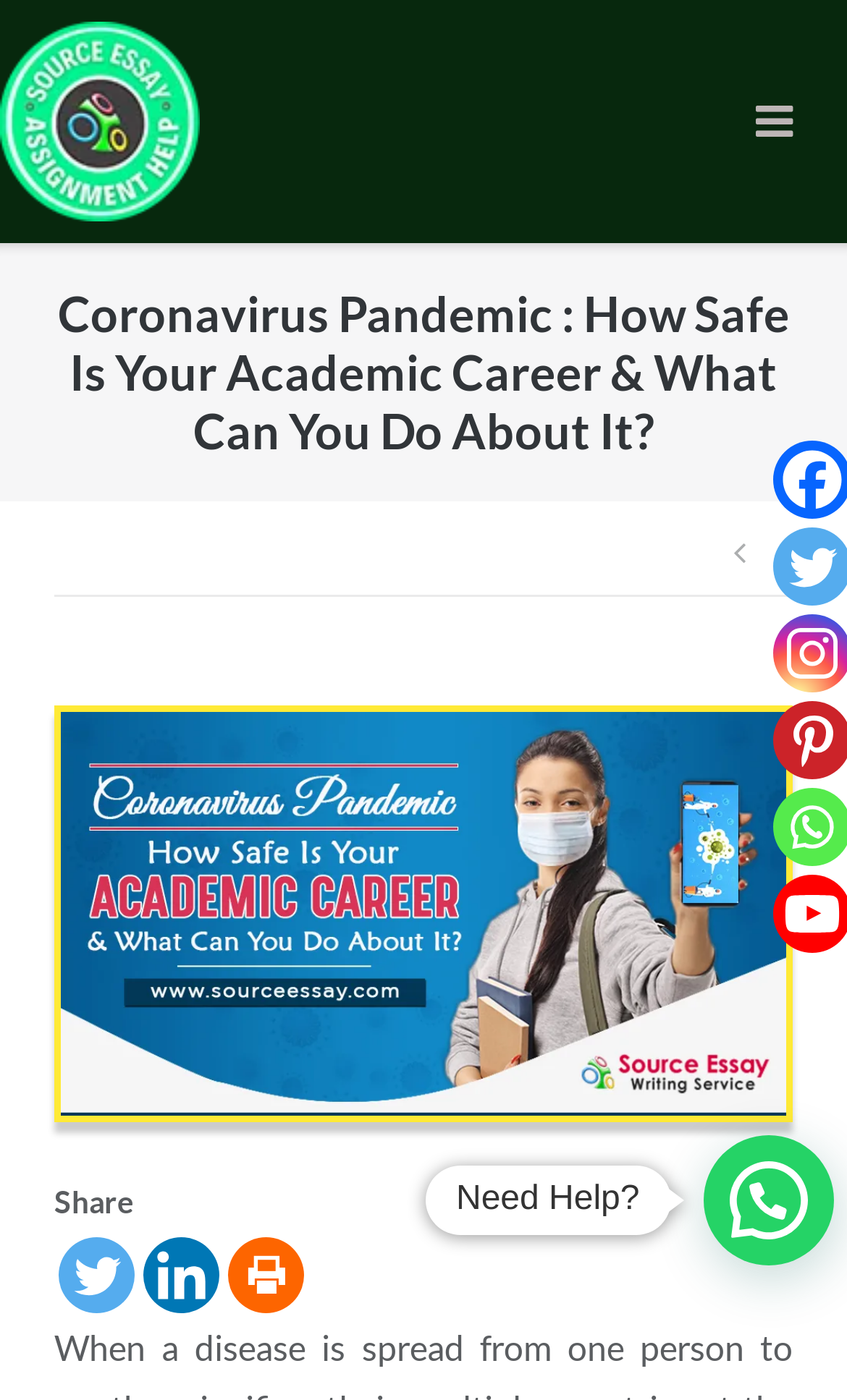What is the logo of the website?
Please answer the question as detailed as possible based on the image.

The logo of the website is 'Write My Essay For Me' which is an image located at the top left corner of the webpage, as indicated by the bounding box coordinates [0.0, 0.016, 0.236, 0.158] and the OCR text 'Write My Essay For Me Logo'.